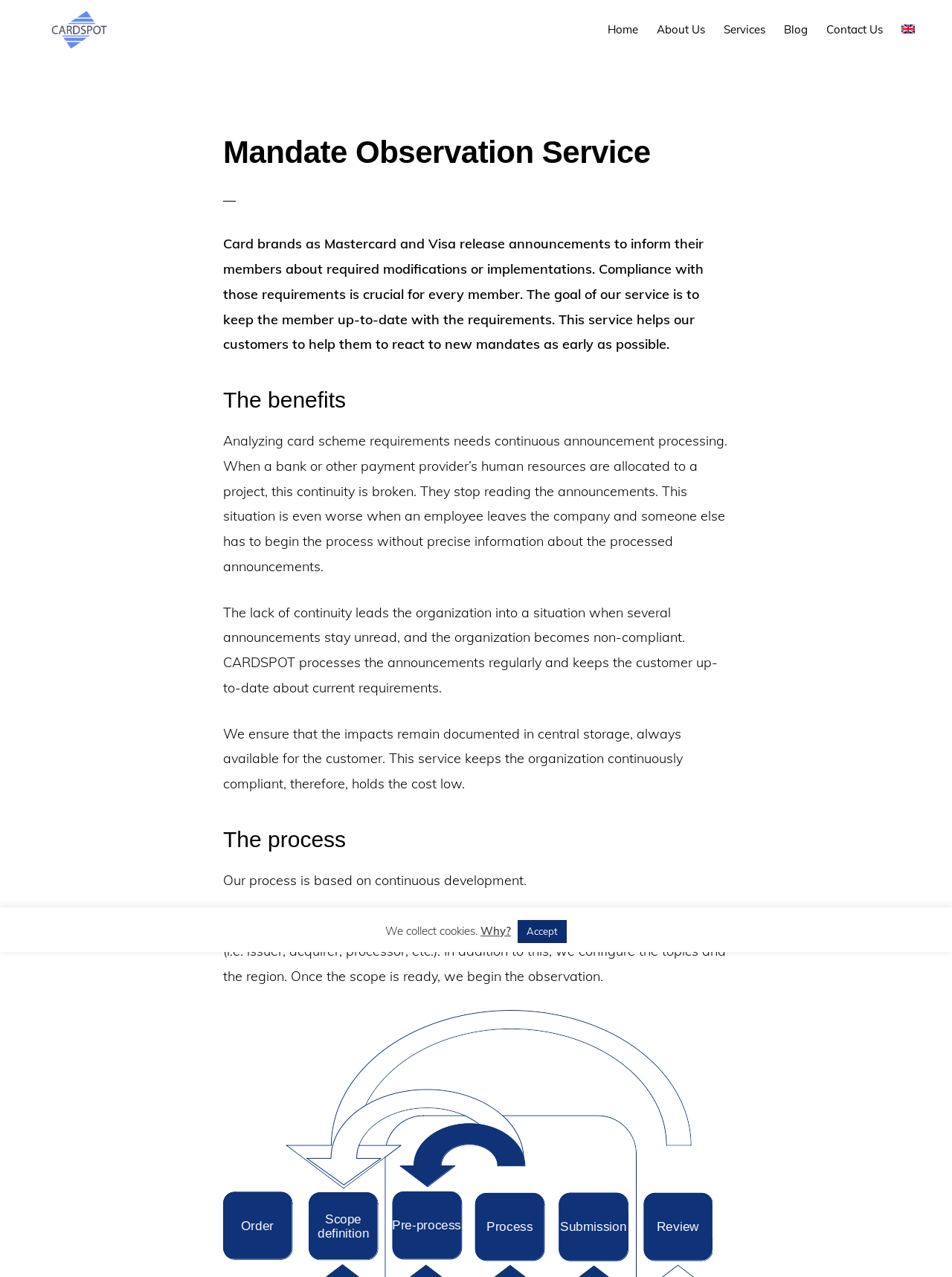Identify the coordinates of the bounding box for the element that must be clicked to accomplish the instruction: "Explore Life Transformation Groups".

None